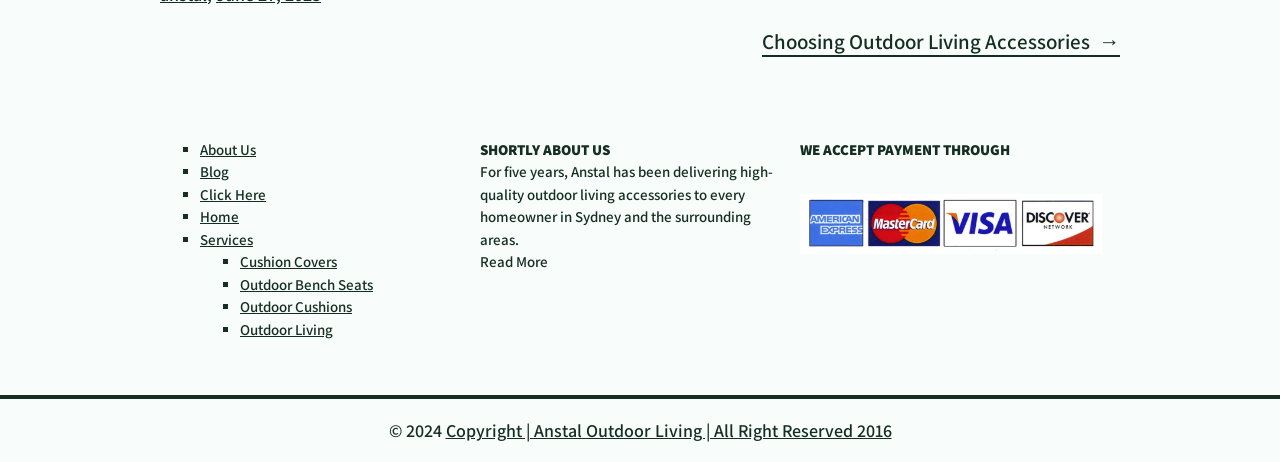Pinpoint the bounding box coordinates of the element you need to click to execute the following instruction: "View 'Cushion Covers'". The bounding box should be represented by four float numbers between 0 and 1, in the format [left, top, right, bottom].

[0.188, 0.545, 0.263, 0.587]